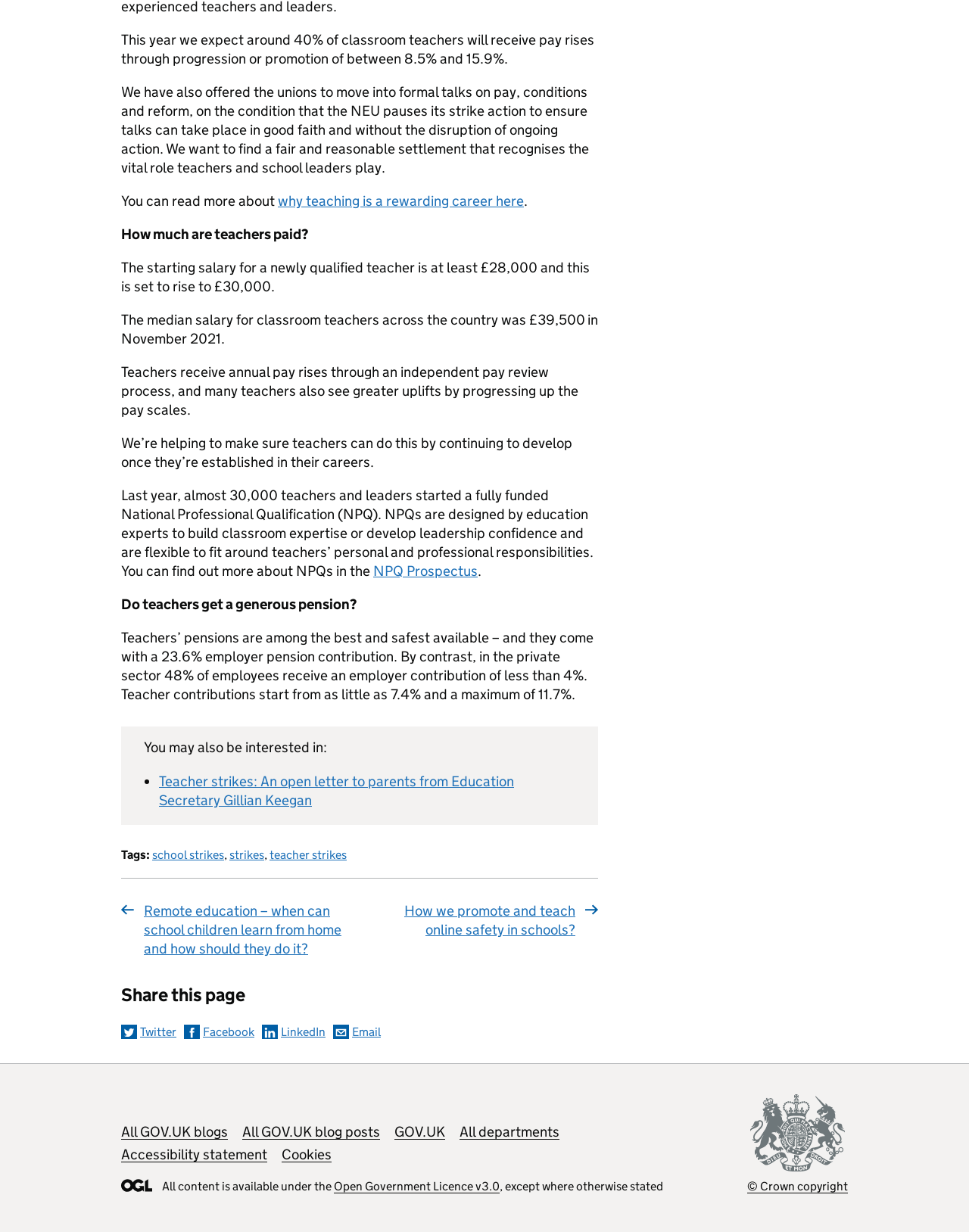Identify the bounding box coordinates of the area you need to click to perform the following instruction: "Find out more about NPQs".

[0.385, 0.456, 0.493, 0.47]